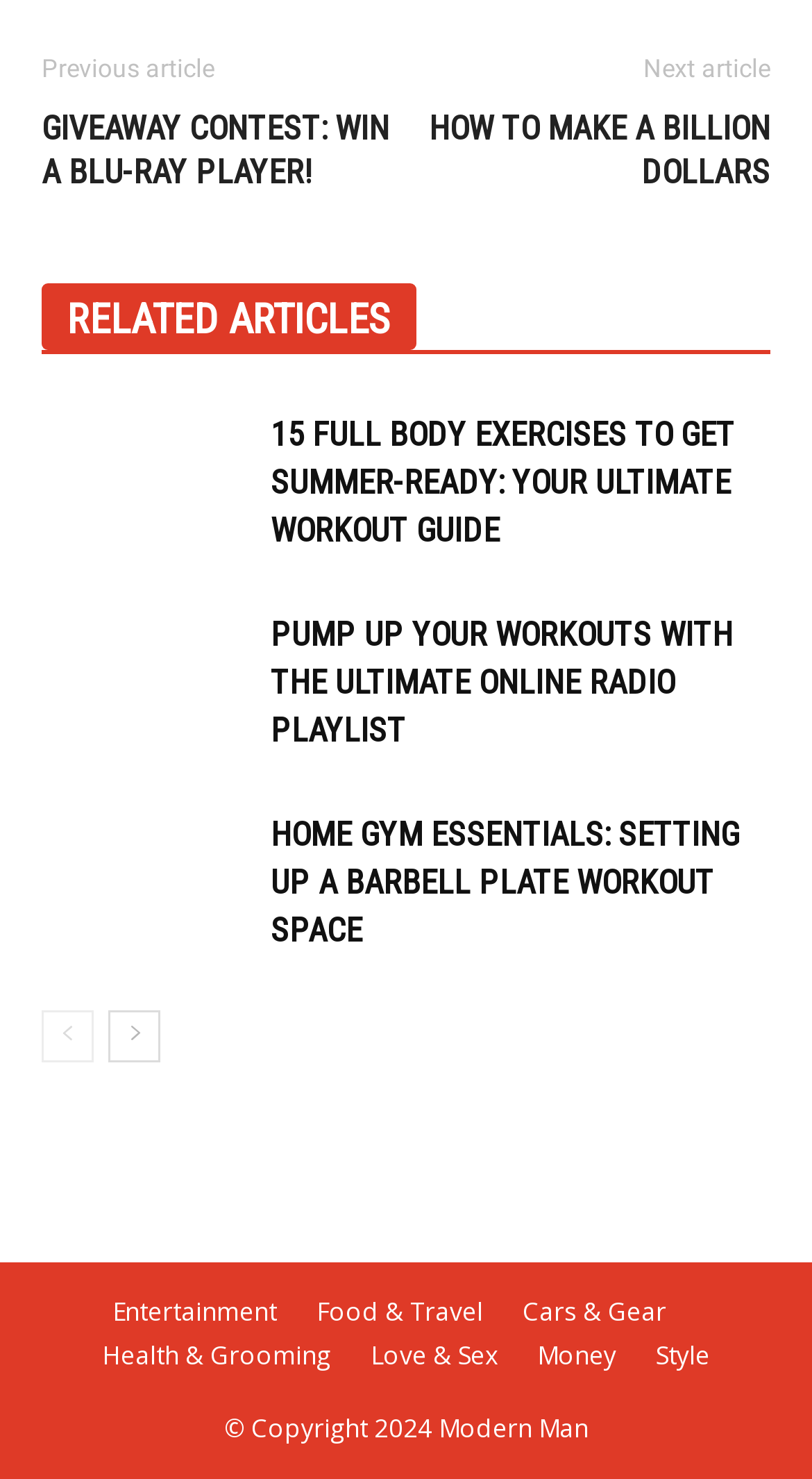How many related articles are there?
Please provide a detailed and thorough answer to the question.

I counted the number of links under the 'RELATED ARTICLES' heading, and there are 4 links with titles and images.